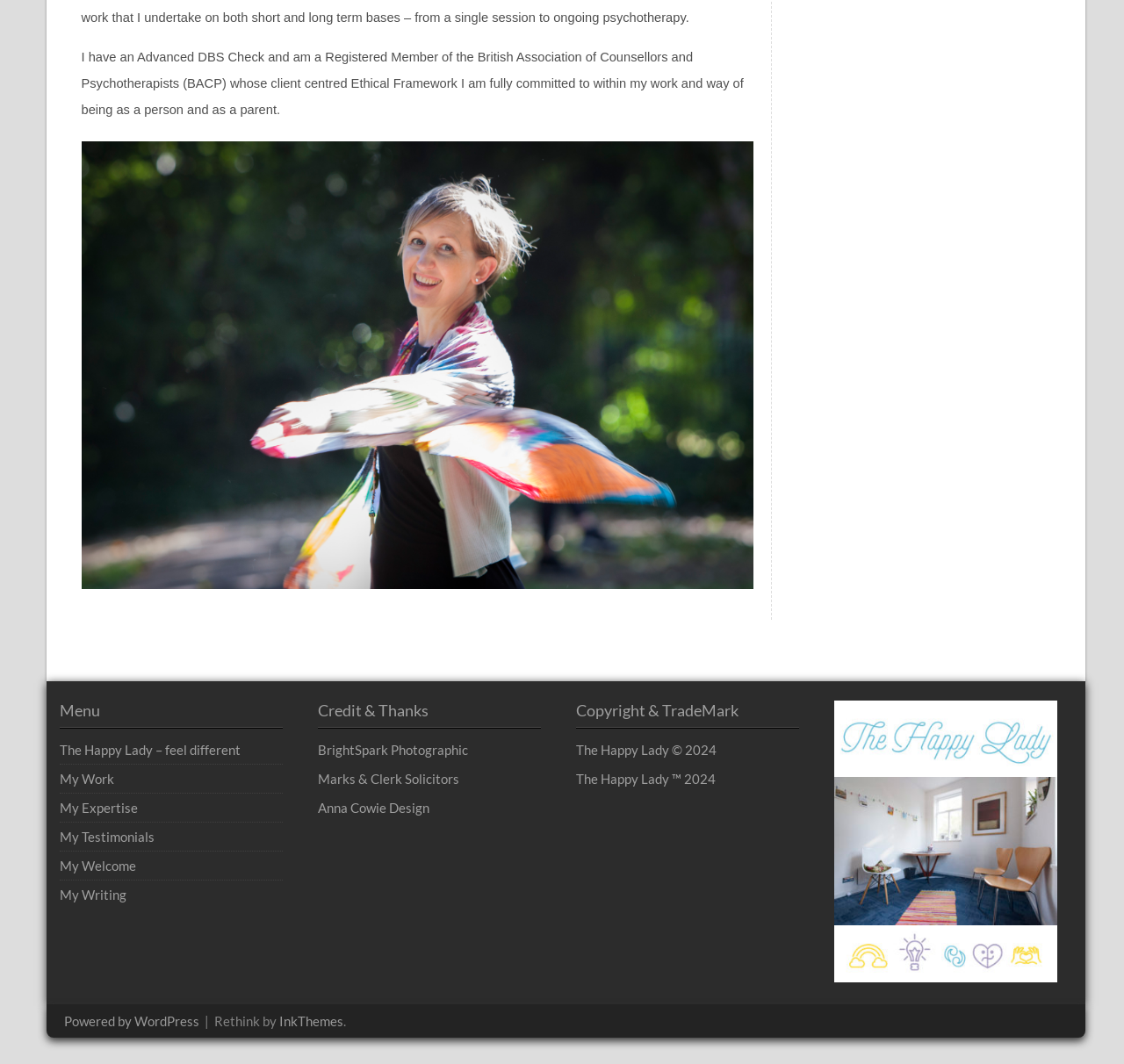Answer the following query with a single word or phrase:
Who designed the website?

Anna Cowie Design